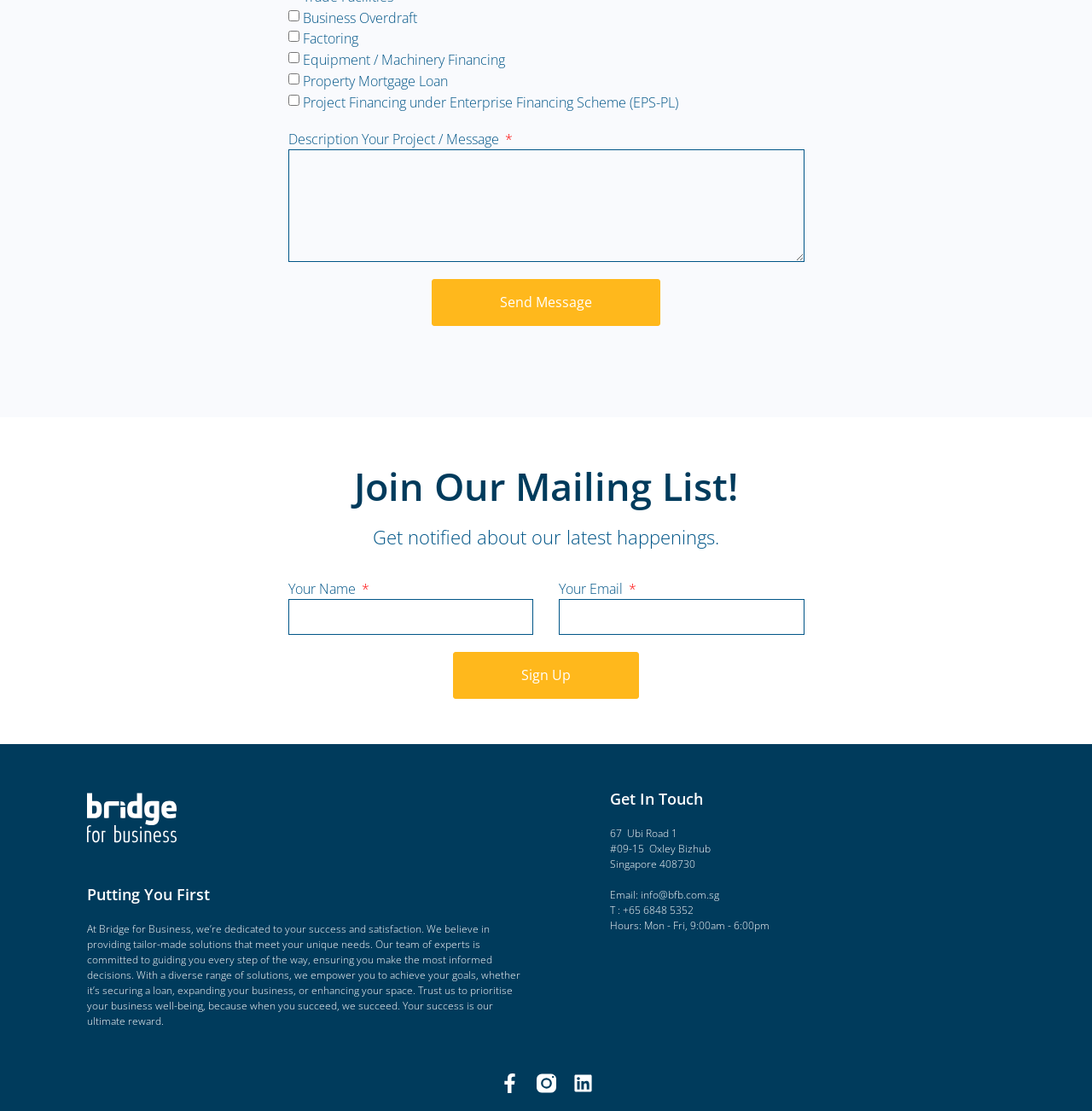Examine the screenshot and answer the question in as much detail as possible: What is the name of the company?

The name of the company can be inferred from the heading 'Putting You First' and the description that follows, which mentions 'At Bridge for Business, we’re dedicated to your success and satisfaction.'